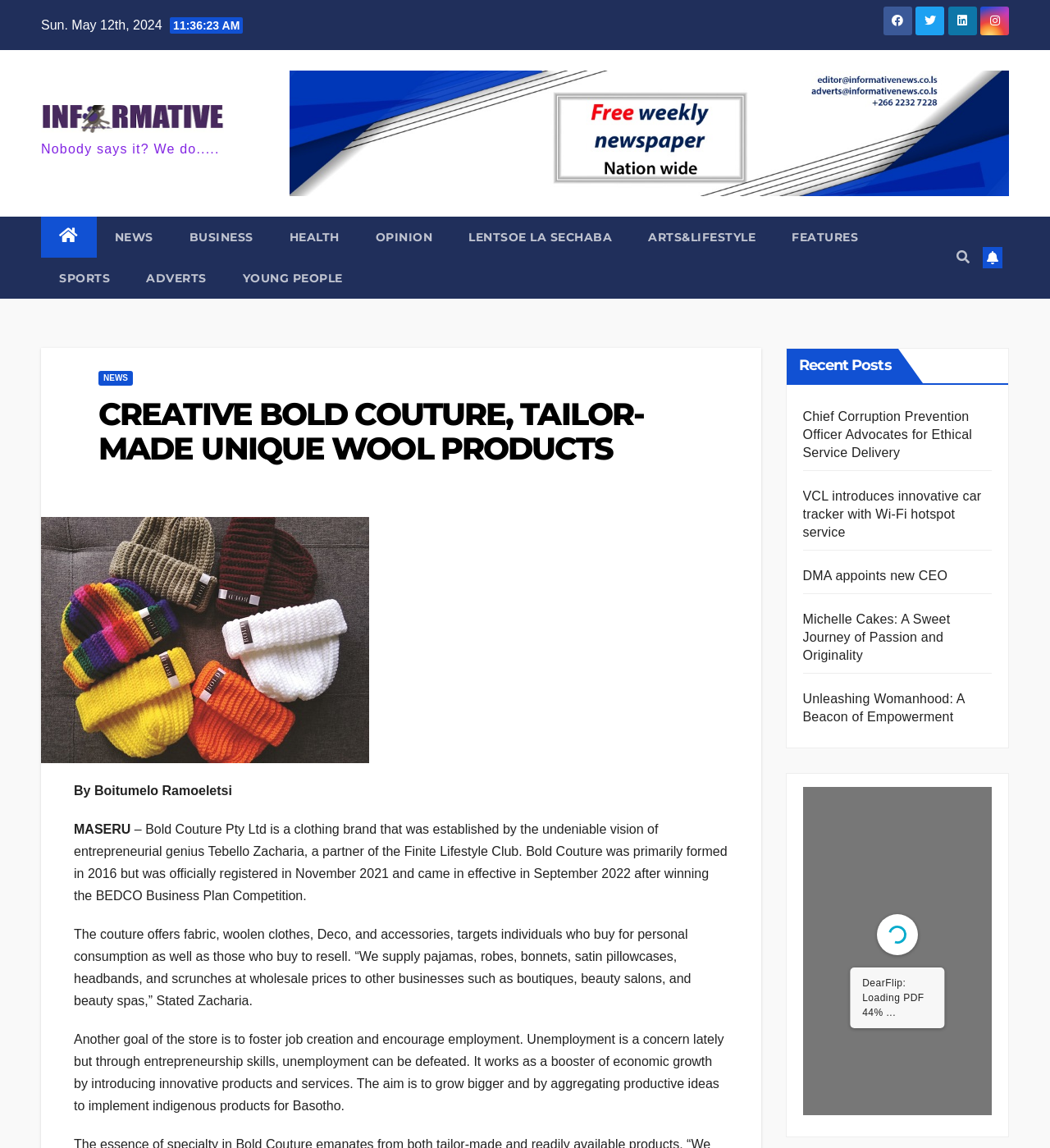Determine the coordinates of the bounding box that should be clicked to complete the instruction: "Contact Hirav Shah via WhatsApp". The coordinates should be represented by four float numbers between 0 and 1: [left, top, right, bottom].

None